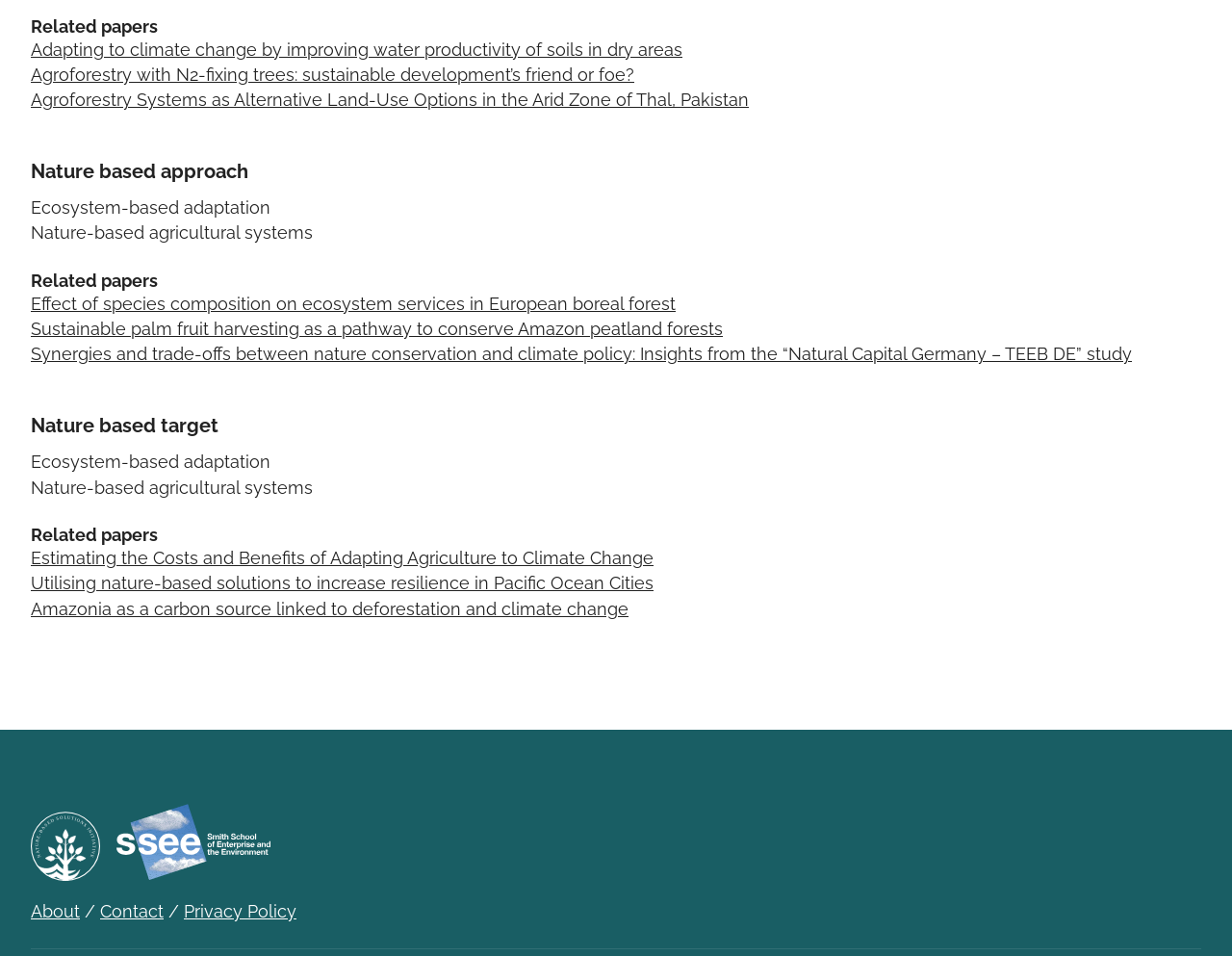Identify the bounding box coordinates of the clickable region to carry out the given instruction: "Go to the 'About' page".

[0.025, 0.944, 0.065, 0.964]